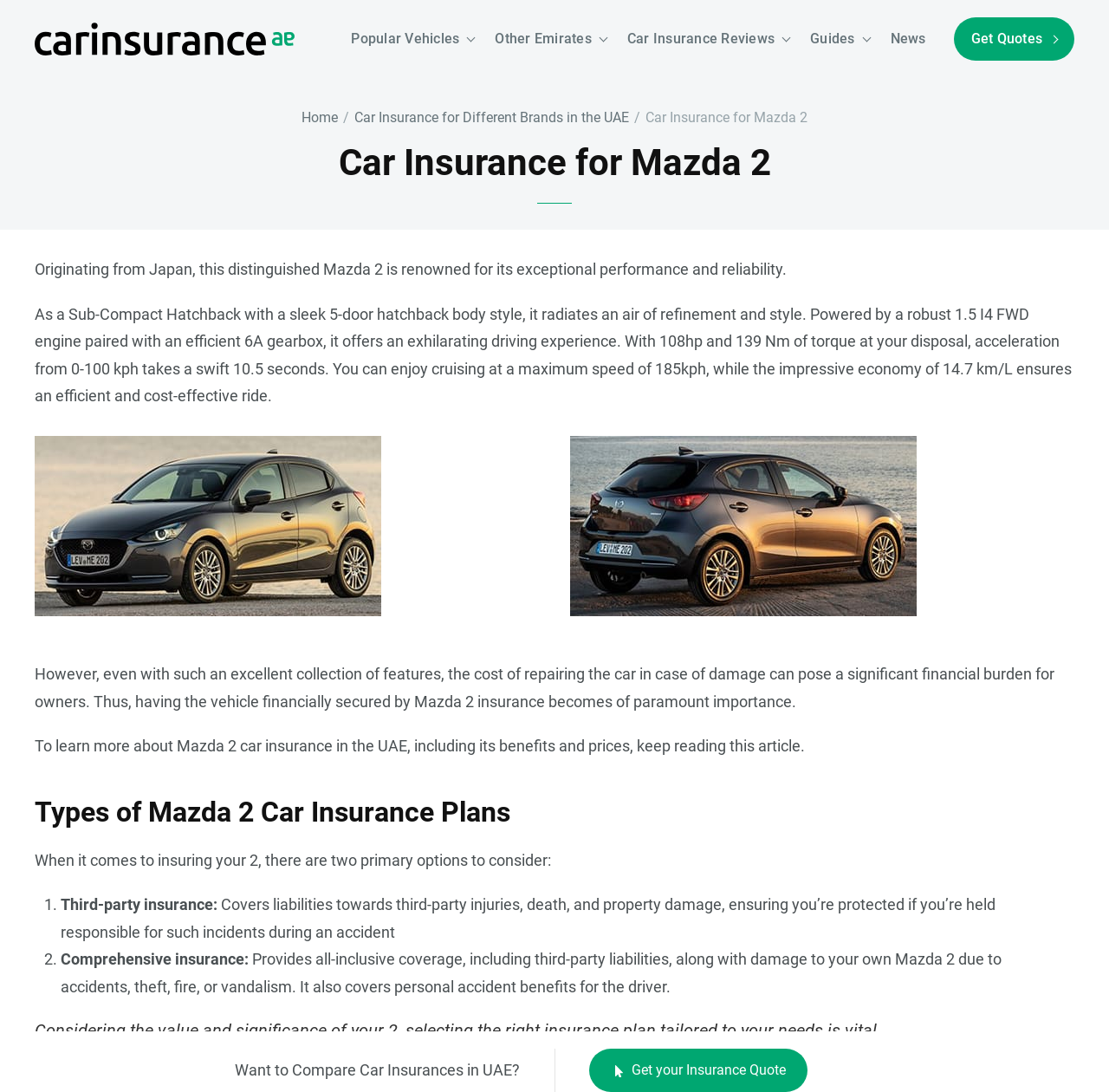What is the maximum speed of the Mazda 2? Look at the image and give a one-word or short phrase answer.

185kph